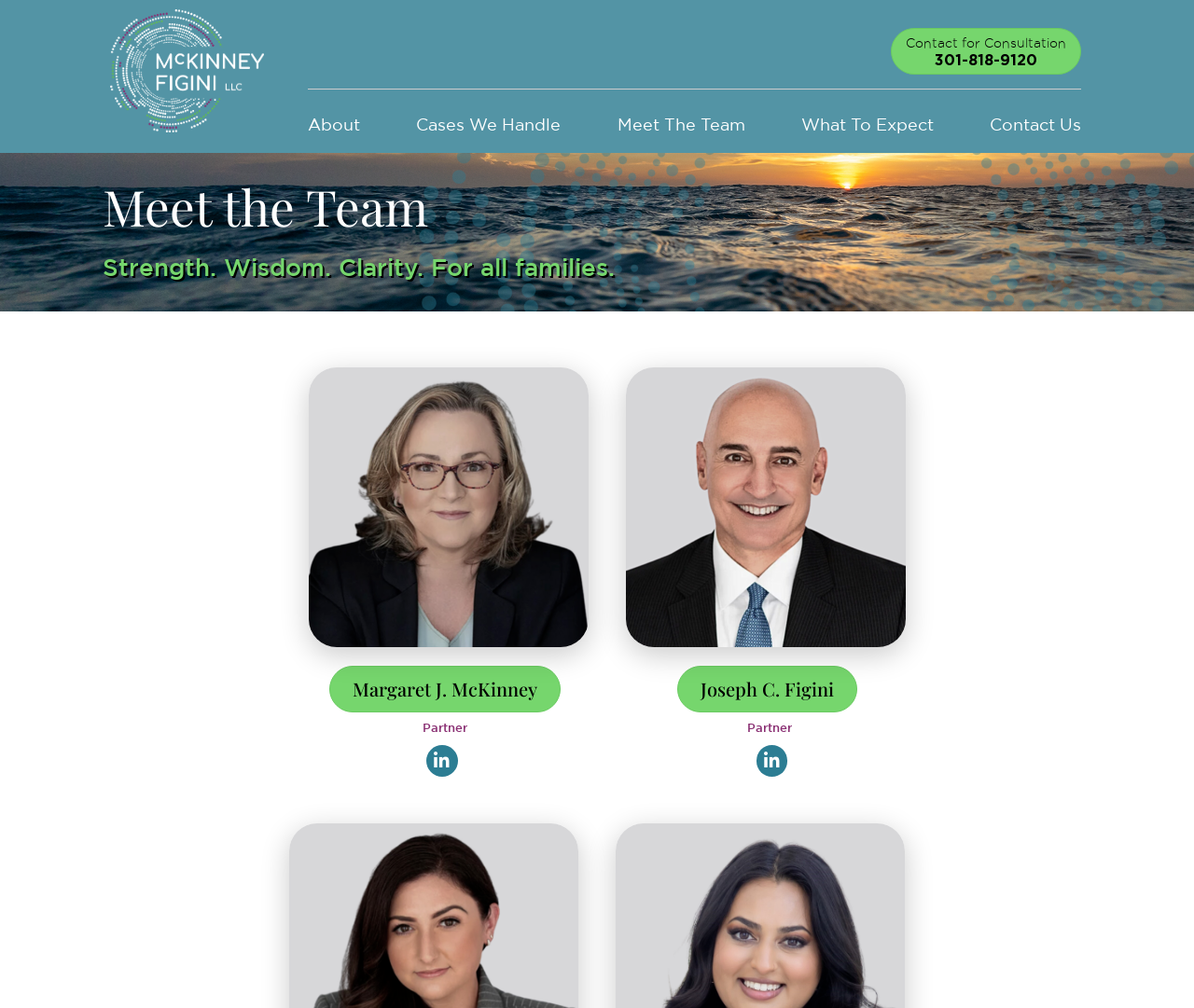Identify the bounding box coordinates for the UI element described by the following text: "alt="Mary" title="Mary"". Provide the coordinates as four float numbers between 0 and 1, in the format [left, top, right, bottom].

[0.242, 0.95, 0.484, 0.967]